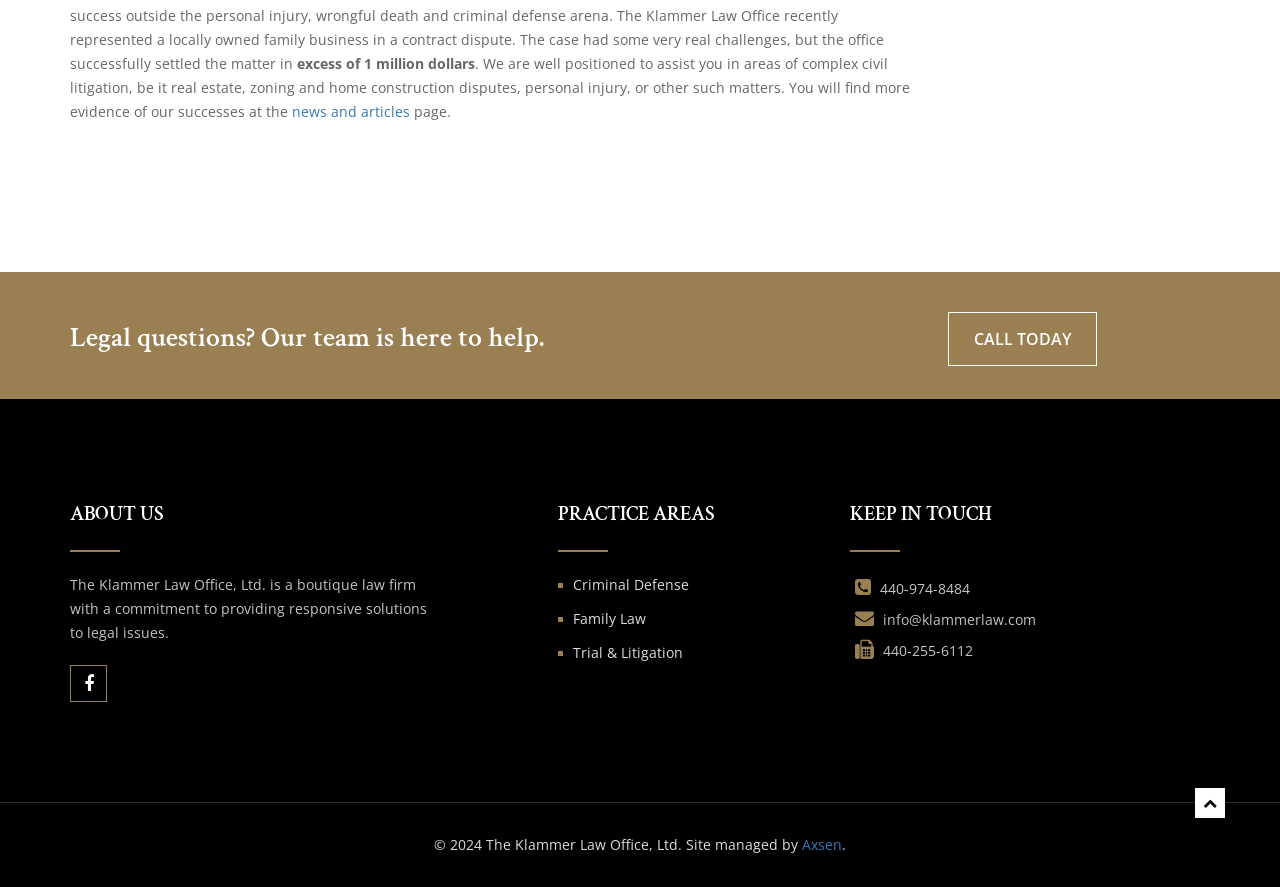What is the email address to contact the law firm?
Please provide a detailed and thorough answer to the question.

I found the email address by looking at the StaticText element with the text 'info@klammerlaw.com' which is located under the 'KEEP IN TOUCH' heading, indicating that it is a contact email address for the law firm.